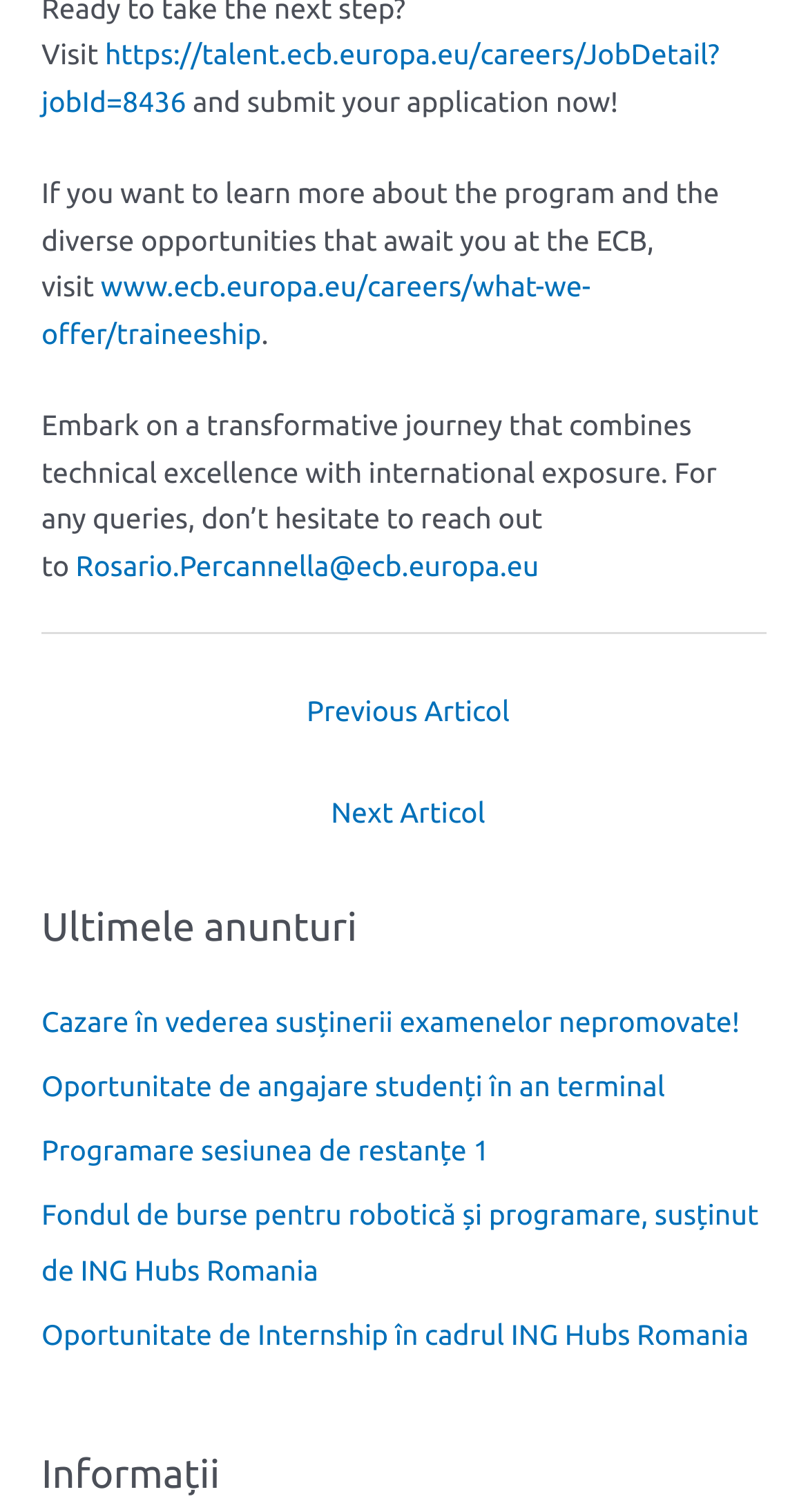Analyze the image and deliver a detailed answer to the question: How many links are in the 'Ultimele anunturi' section?

The 'Ultimele anunturi' section contains 5 links, which are 'Cazare în vederea susținerii examenelor nepromovate!', 'Oportunitate de angajare studenți în an terminal', 'Programare sesiunea de restanțe 1', 'Fondul de burse pentru robotică și programare, susținut de ING Hubs Romania', and 'Oportunitate de Internship în cadrul ING Hubs Romania'.